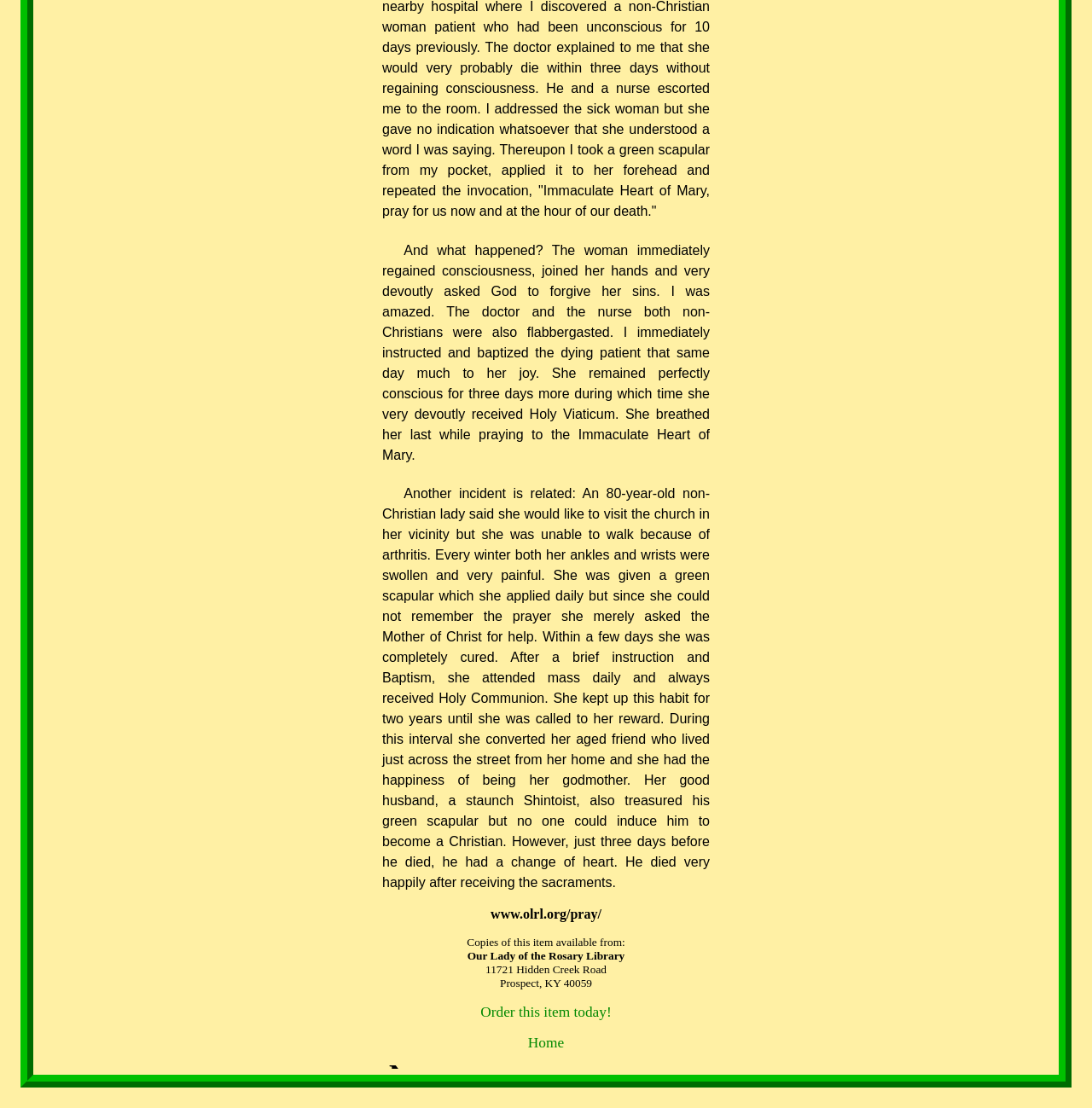Please determine the bounding box coordinates for the element with the description: "Order this item today!".

[0.44, 0.906, 0.56, 0.921]